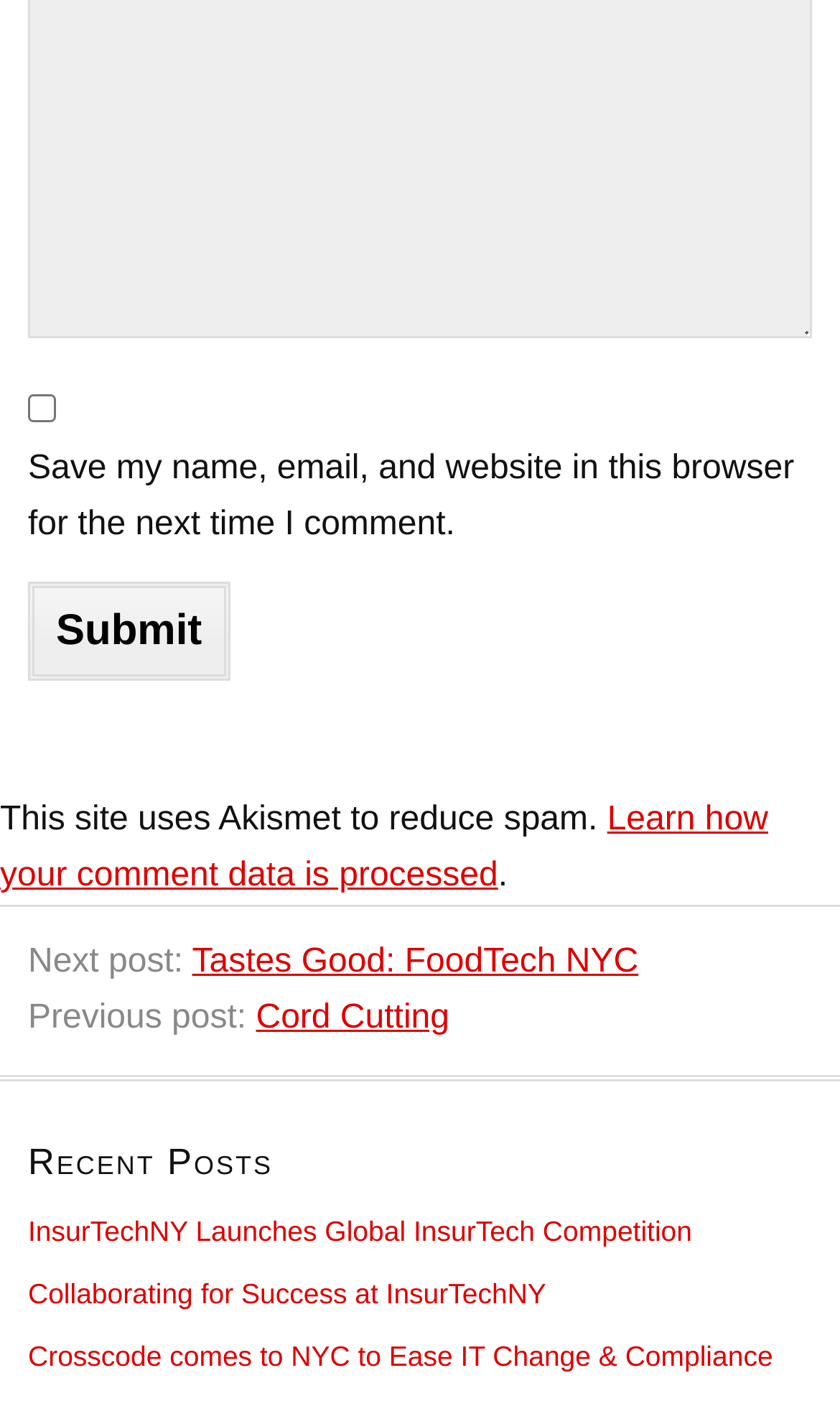What is the purpose of the checkbox?
Refer to the image and give a detailed answer to the query.

The checkbox is located at the top of the webpage with the label 'Save my name, email, and website in this browser for the next time I comment.' This suggests that the purpose of the checkbox is to save the user's comment data for future comments.